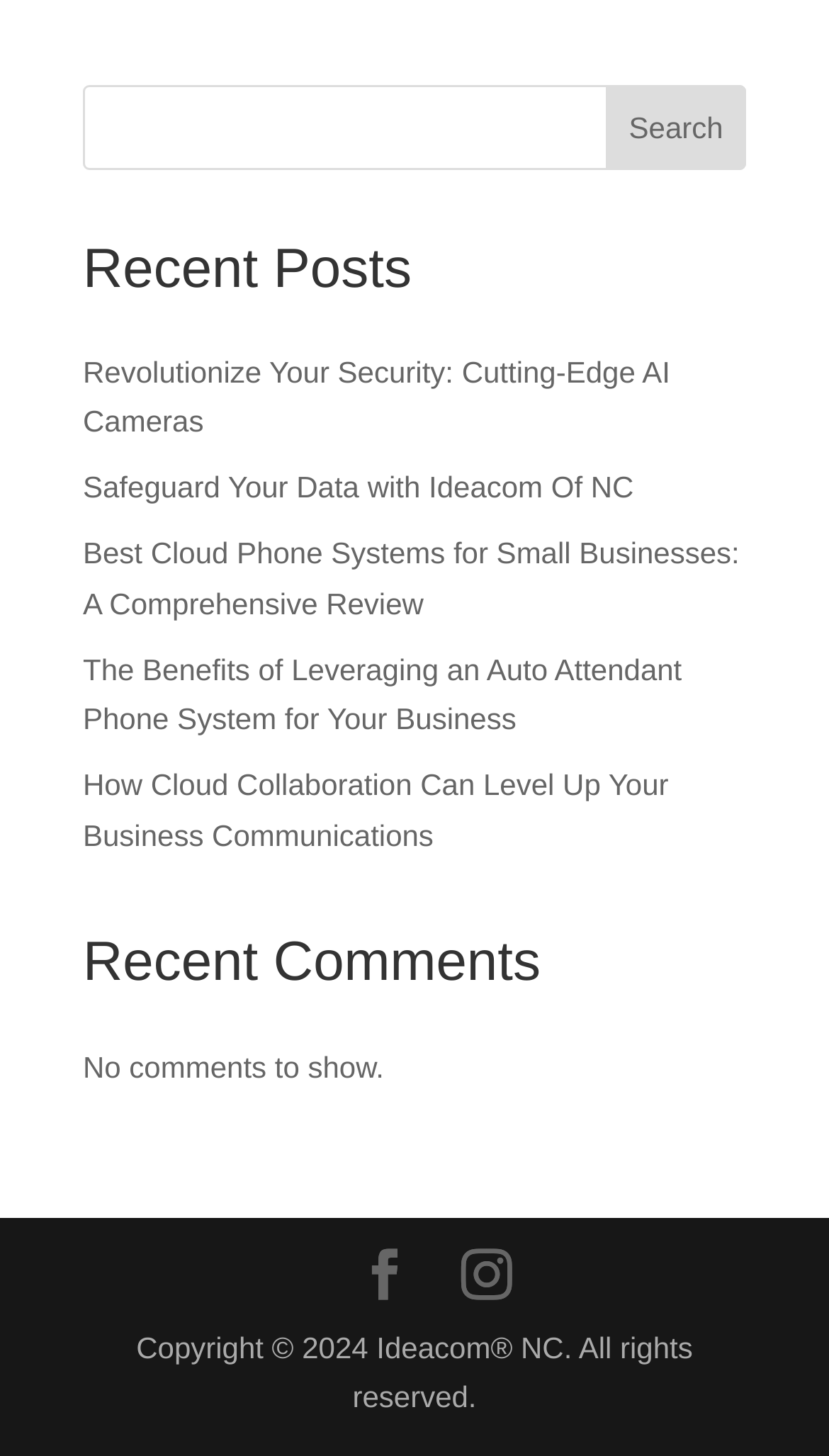What is the function of the icons at the bottom of the webpage?
Using the information from the image, provide a comprehensive answer to the question.

The icons at the bottom of the webpage, represented by '' and '', are likely social media links, allowing users to connect with the company or webpage on various social media platforms.